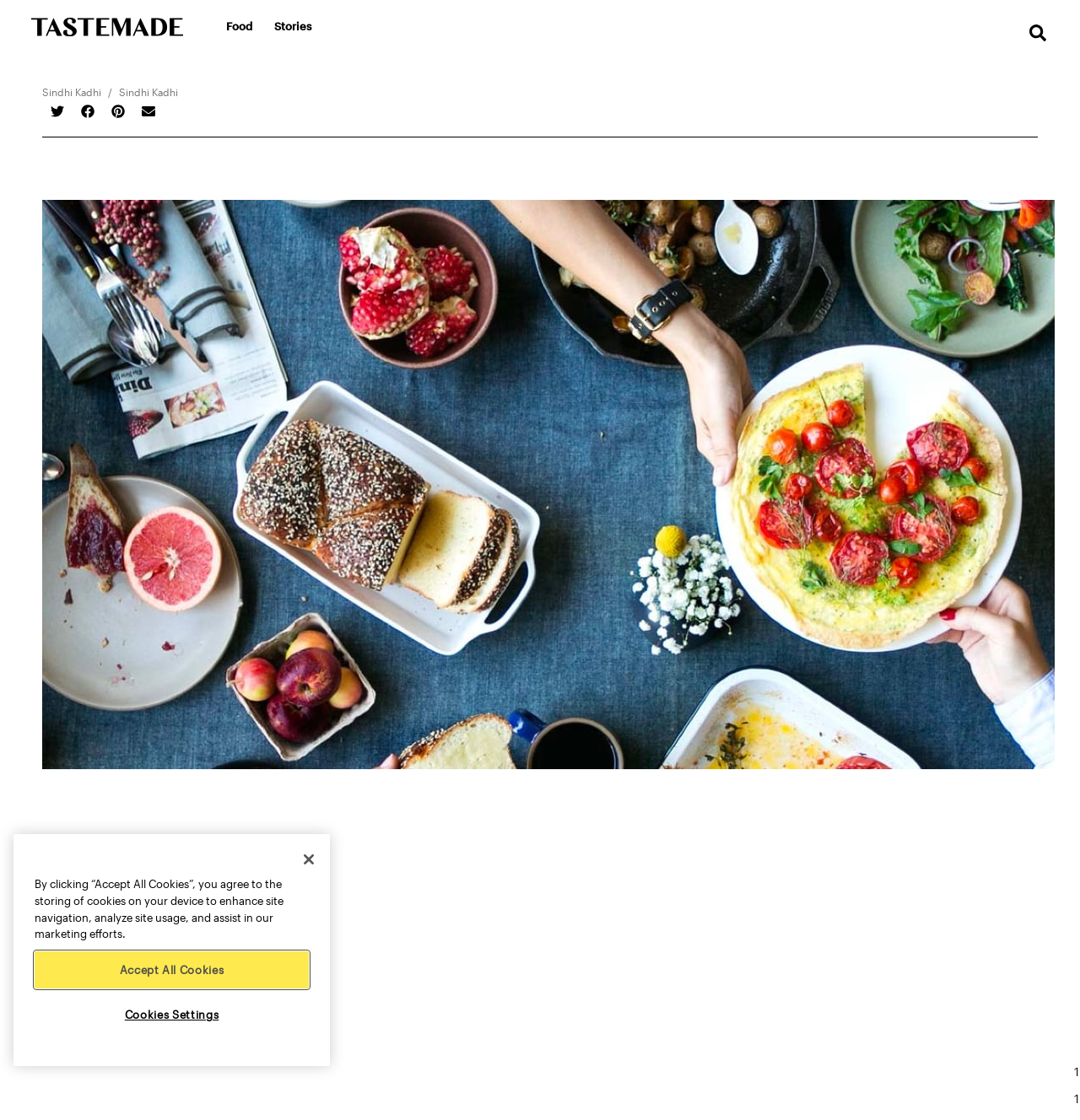Identify the bounding box of the UI element that matches this description: "Search ContentSkip to search".

[0.945, 0.015, 0.977, 0.044]